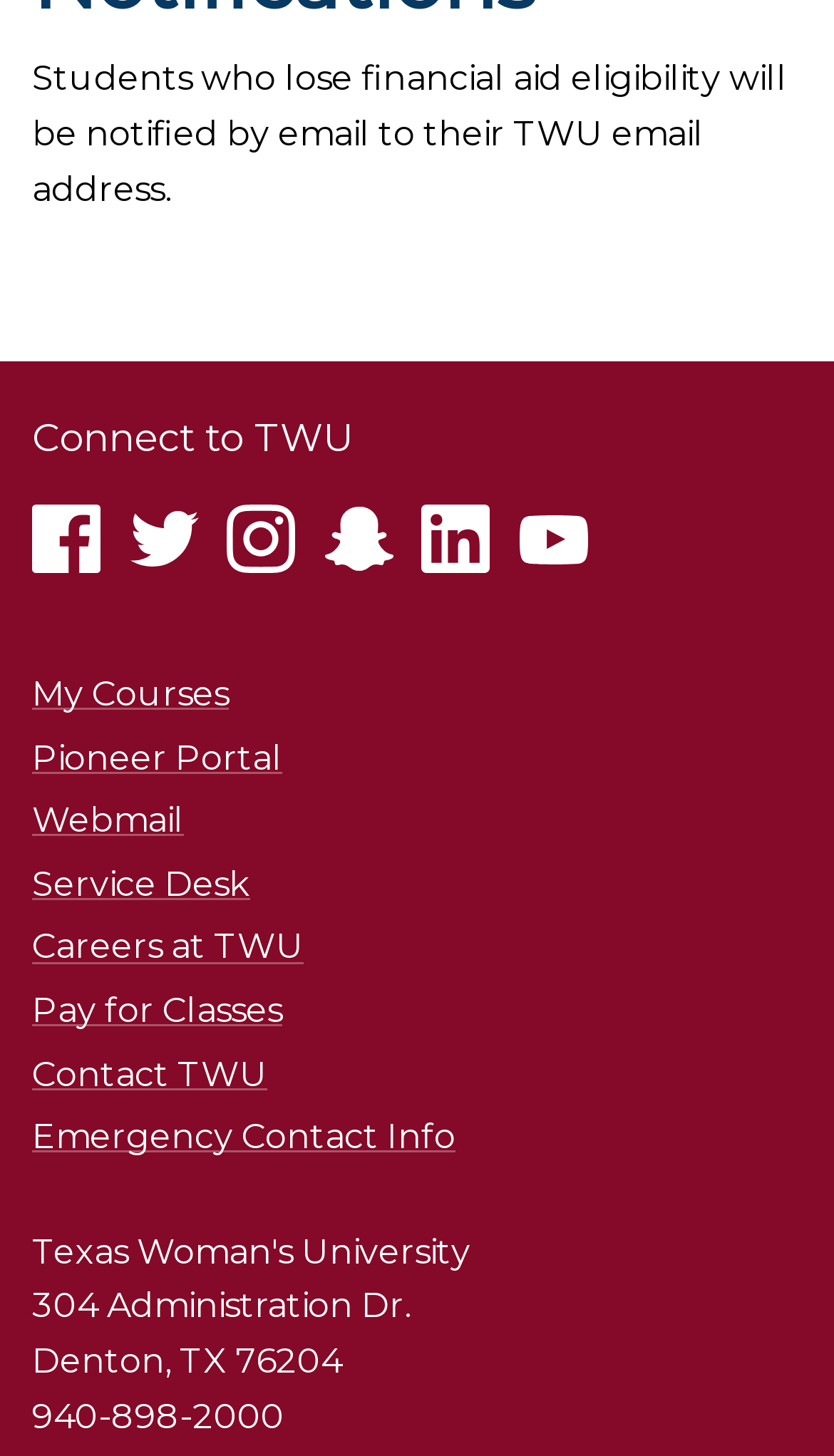Identify the bounding box of the UI element that matches this description: "alt="TWU's Instagram account"".

[0.272, 0.347, 0.379, 0.399]